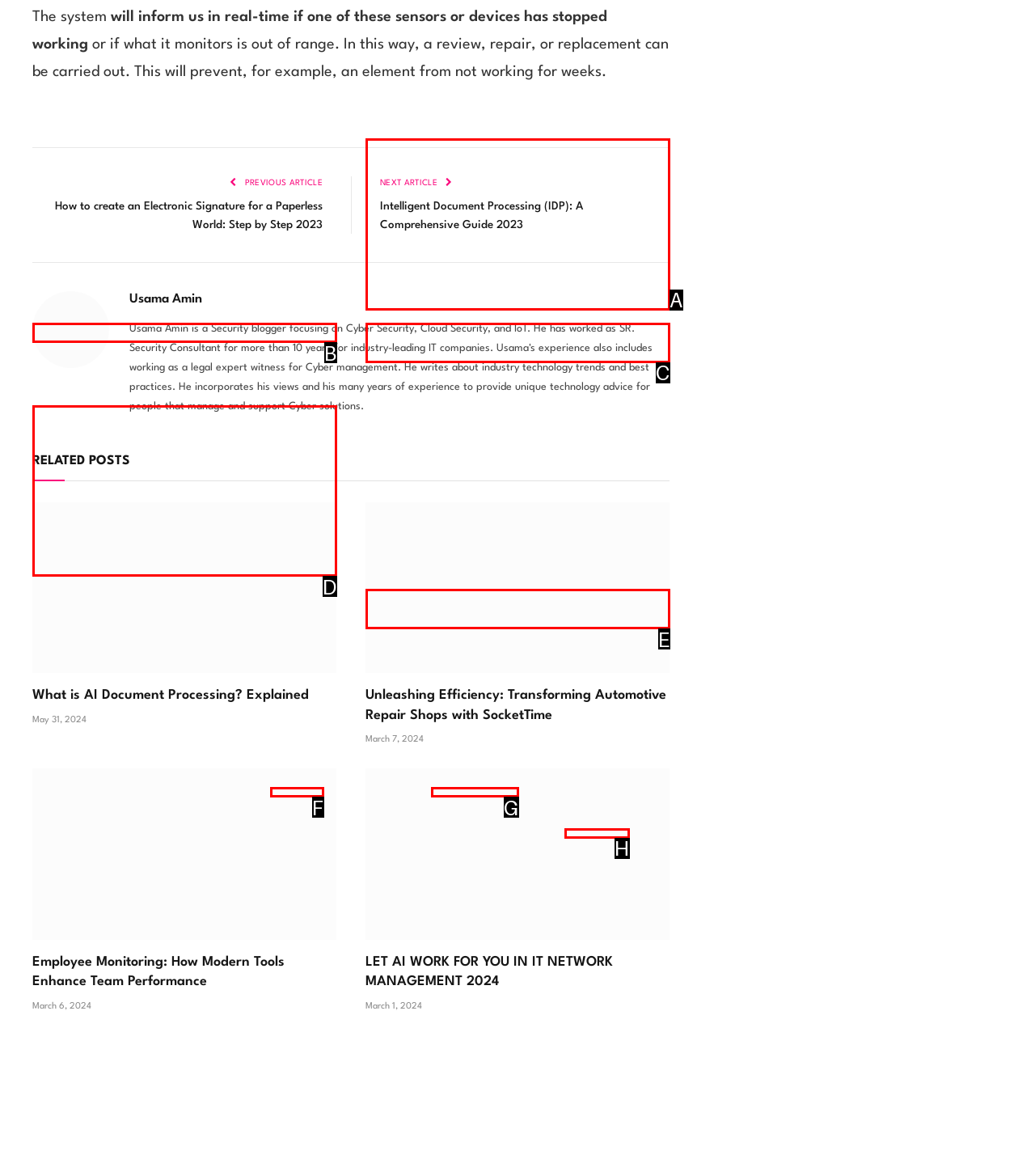Determine the HTML element that aligns with the description: Privacy Policy
Answer by stating the letter of the appropriate option from the available choices.

G